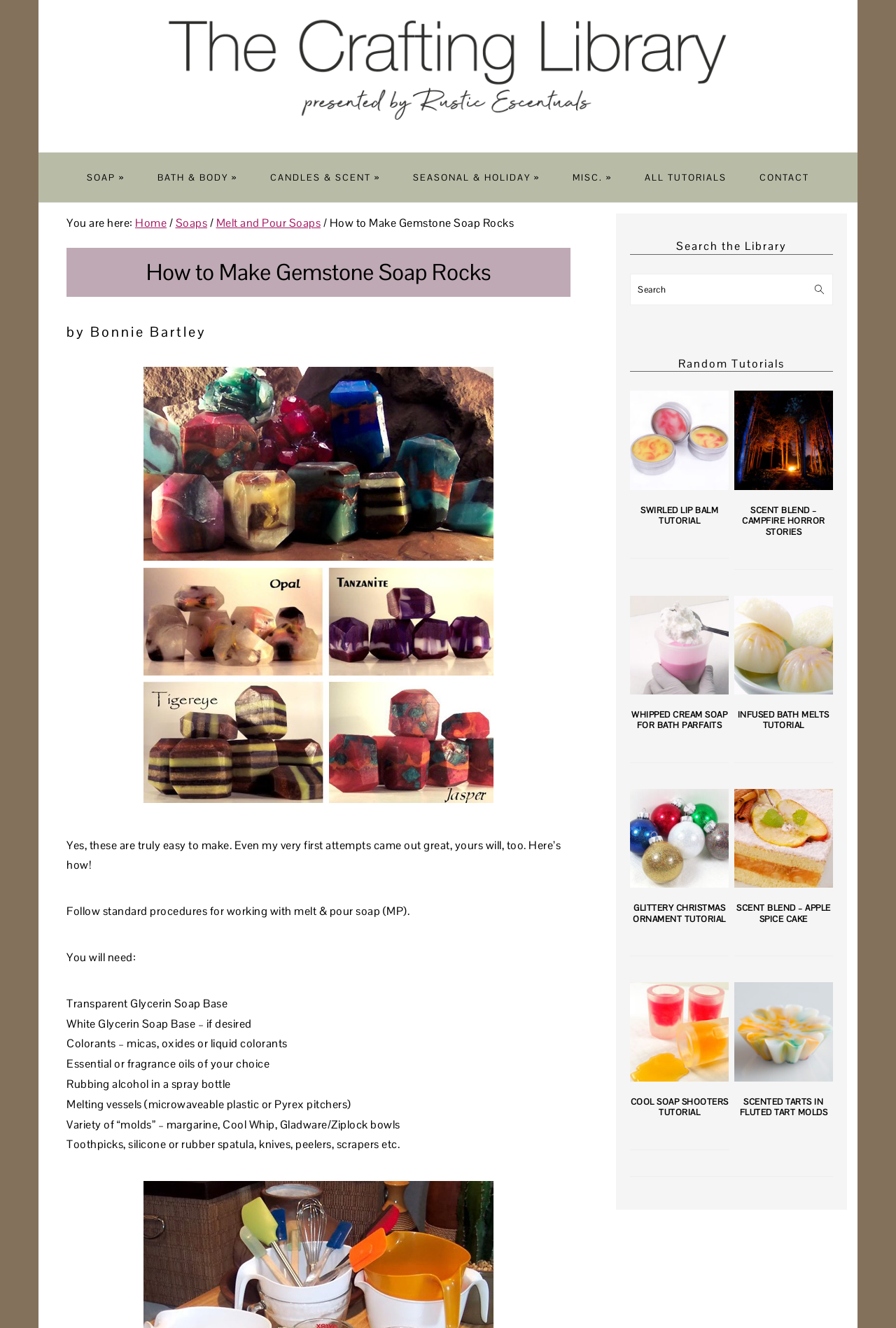Specify the bounding box coordinates of the area to click in order to execute this command: 'View the 'Swirled Lip Balm Tutorial' article'. The coordinates should consist of four float numbers ranging from 0 to 1, and should be formatted as [left, top, right, bottom].

[0.703, 0.294, 0.814, 0.421]